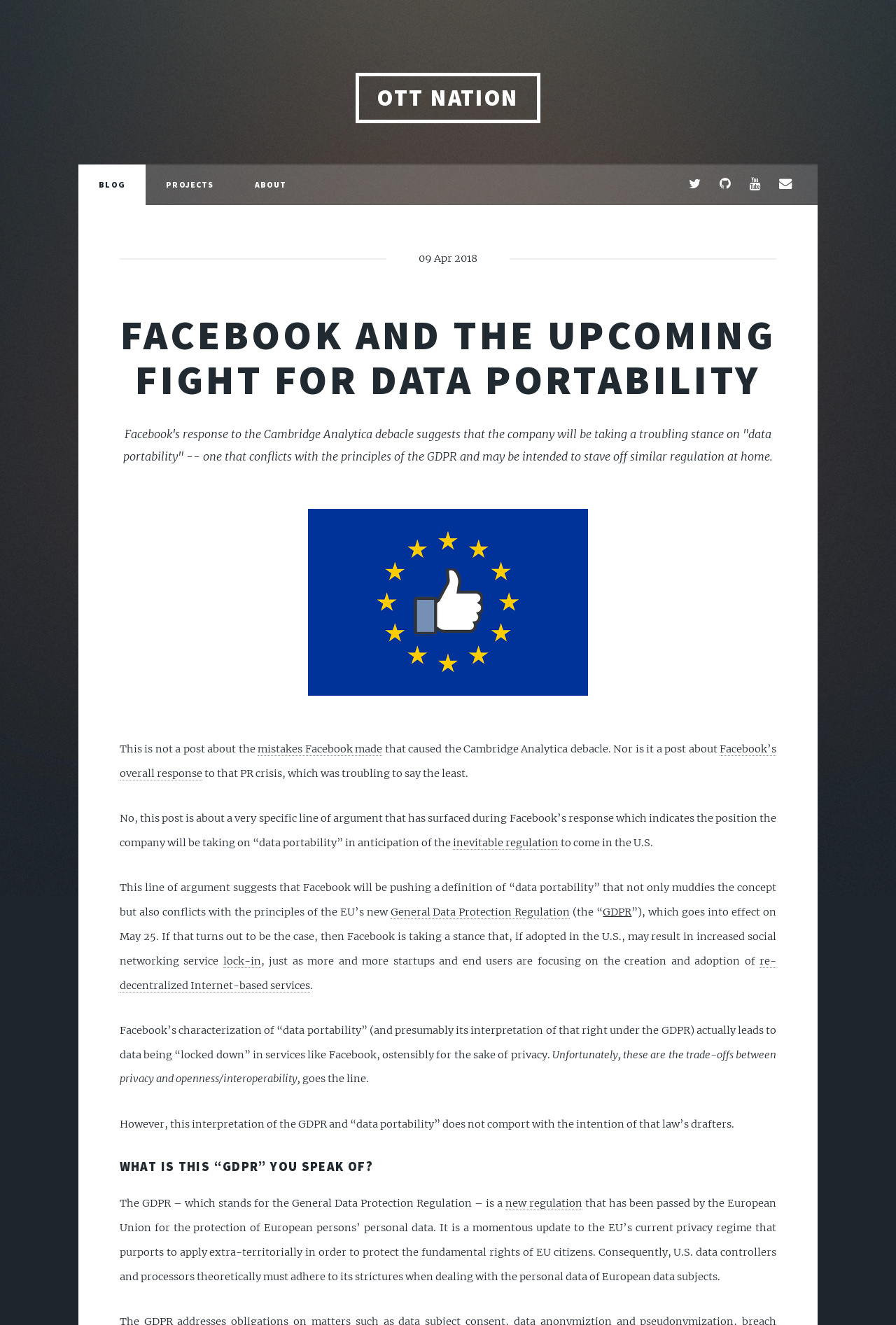Please find the bounding box coordinates of the element that you should click to achieve the following instruction: "Click on the 'BLOG' link". The coordinates should be presented as four float numbers between 0 and 1: [left, top, right, bottom].

[0.088, 0.124, 0.163, 0.155]